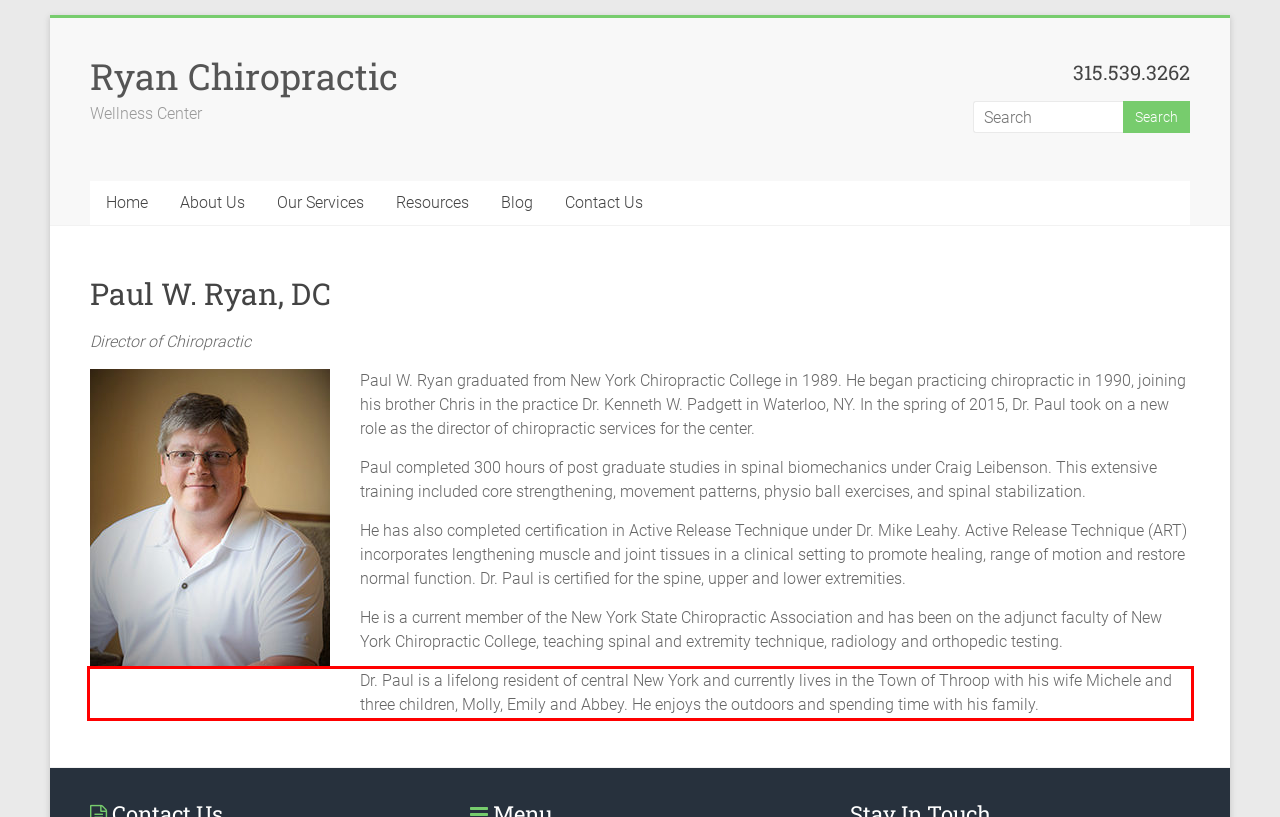Given a screenshot of a webpage with a red bounding box, extract the text content from the UI element inside the red bounding box.

Dr. Paul is a lifelong resident of central New York and currently lives in the Town of Throop with his wife Michele and three children, Molly, Emily and Abbey. He enjoys the outdoors and spending time with his family.